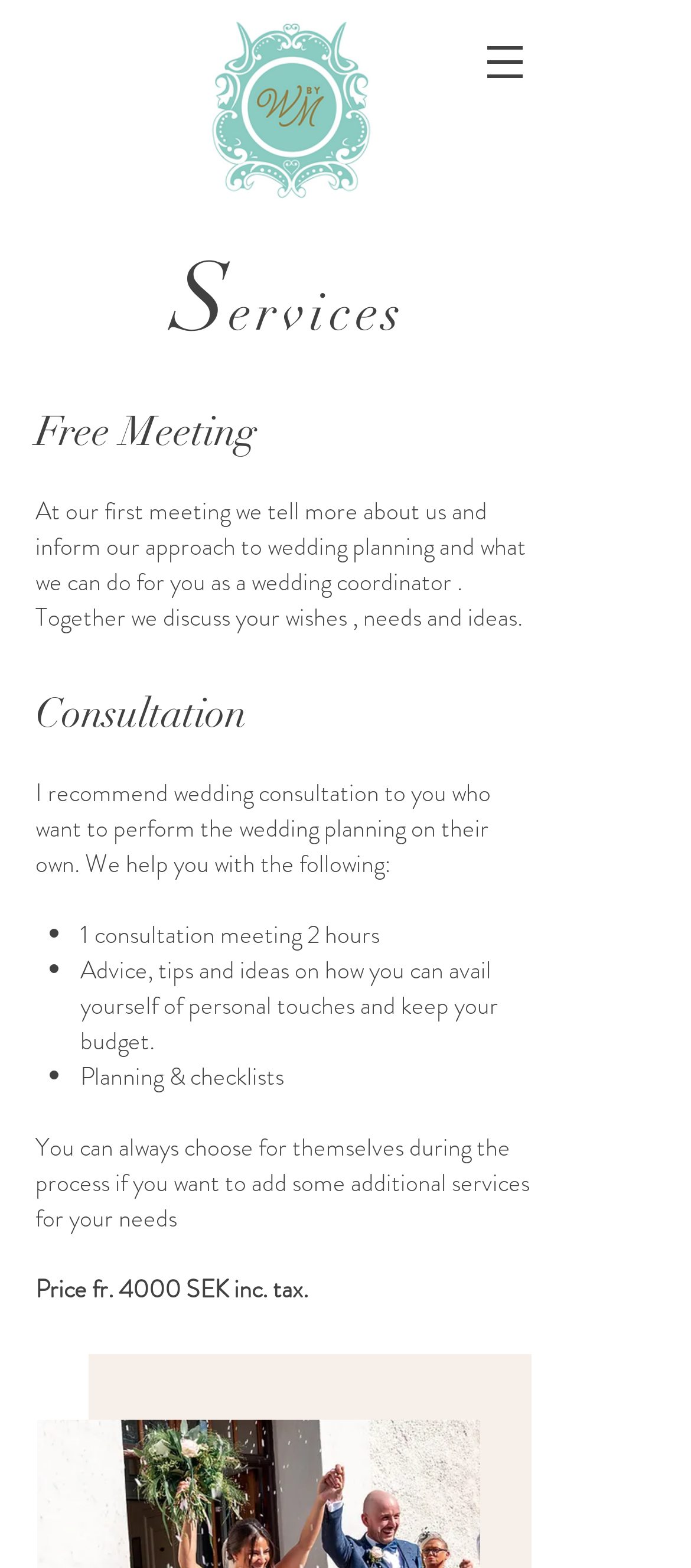Give a succinct answer to this question in a single word or phrase: 
What is the logo image filename?

weddingbymoalee_logo_2018_circle.png